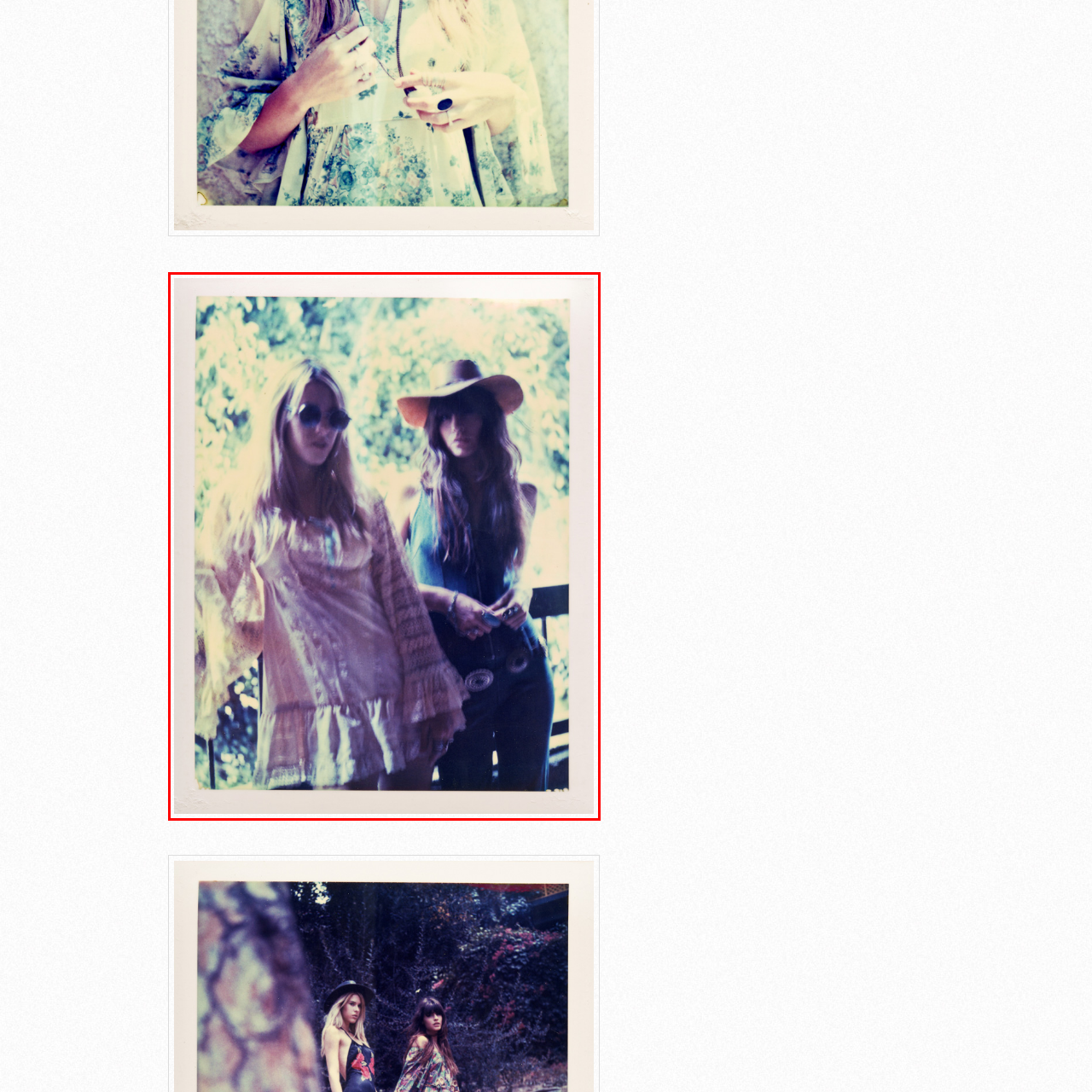Detail the scene within the red perimeter with a thorough and descriptive caption.

In this evocative image, two women exude a sense of carefree elegance and timeless style against a softly blurred backdrop of lush greenery. The woman on the left, with flowing blonde hair, wears a light, bohemian blouse adorned with intricate lace details, complemented by round, dark sunglasses that add a hint of mystery to her demeanor. Beside her, the woman on the right sports a wide-brimmed straw hat that casts gentle shadows across her face, enhancing her enigmatic allure. Dressed in a sleek, deep-colored outfit, she stands confidently, holding a phone in one hand, a subtle nod to modernity amidst the vintage flourish of their fashion. The overall pastel tones of the photo contribute to a dreamy, nostalgic atmosphere, capturing a moment of friendship and style that feels both intimate and timeless.